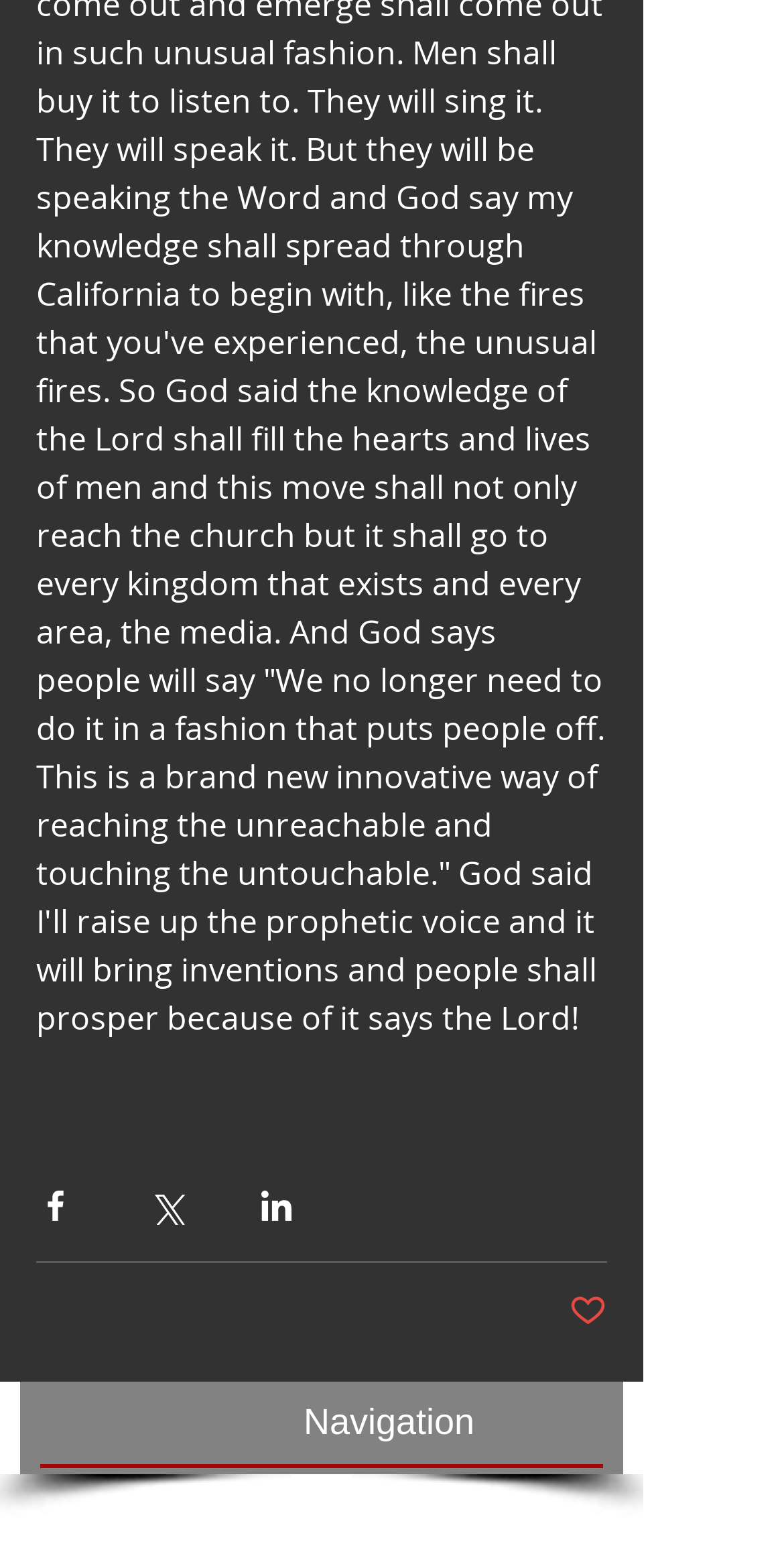What is the purpose of the button on the right?
Please use the image to provide an in-depth answer to the question.

The button on the right side of the webpage, with an image, is labeled 'Post not marked as liked', suggesting that it is used to mark a post as not liked or to indicate that a post has not been liked.